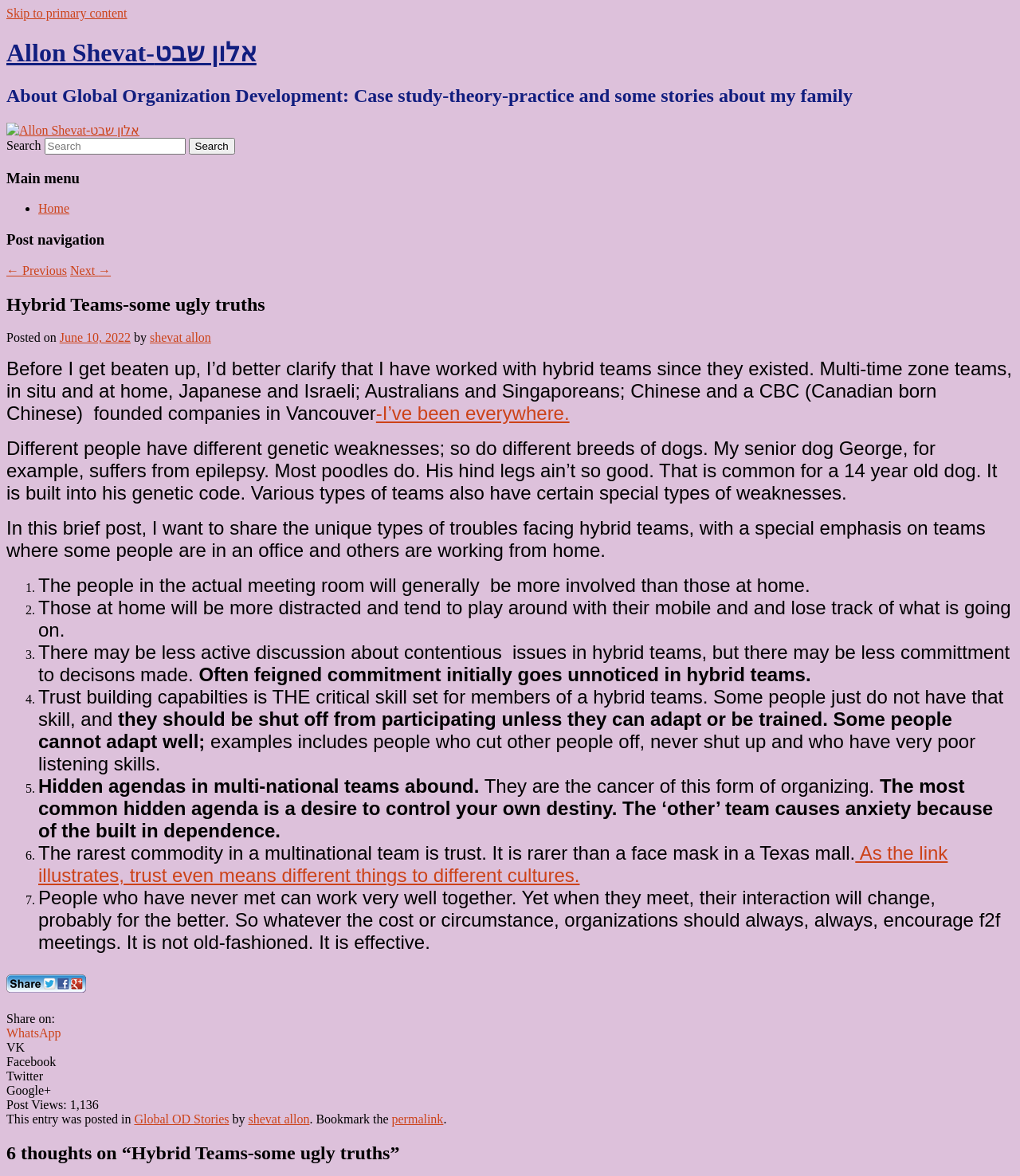Please respond to the question using a single word or phrase:
Why are face-to-face meetings important?

Effective